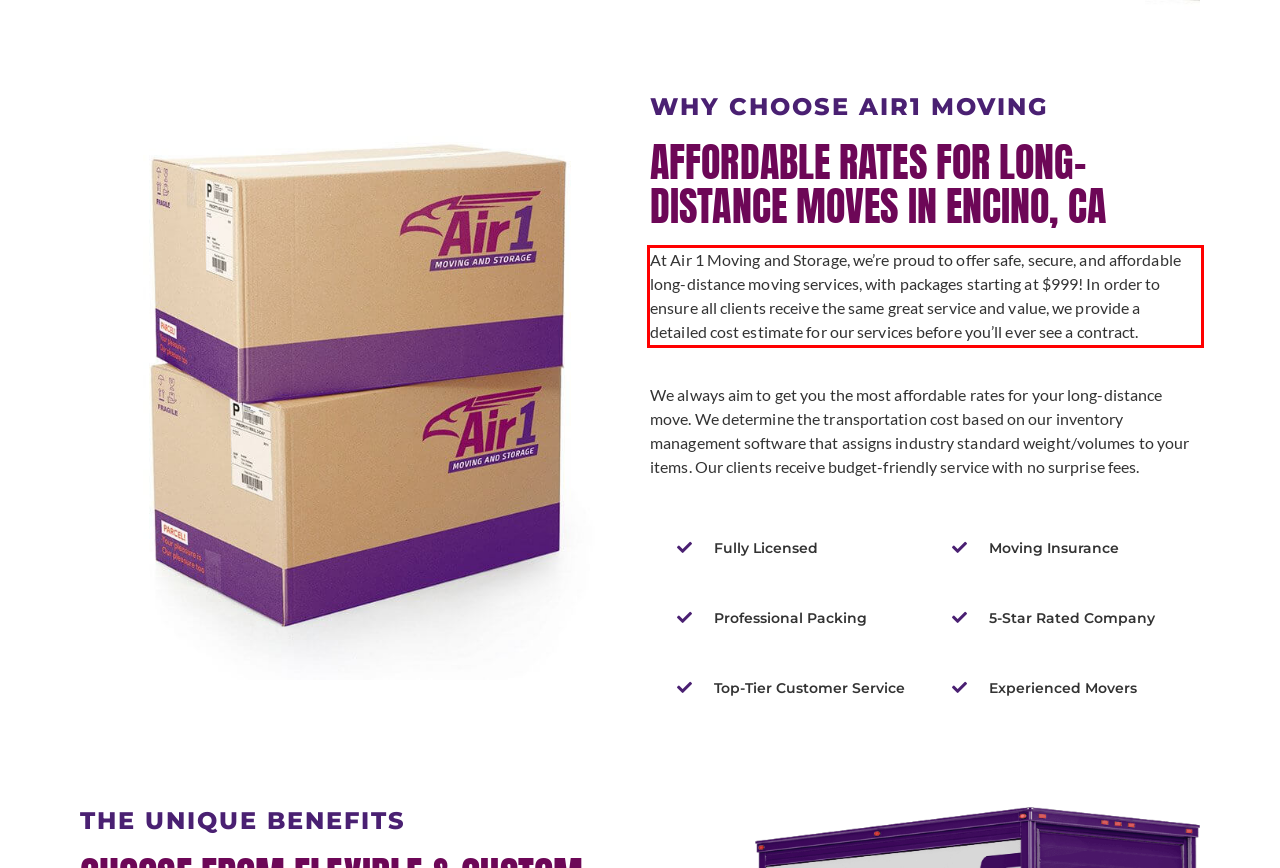Within the screenshot of a webpage, identify the red bounding box and perform OCR to capture the text content it contains.

At Air 1 Moving and Storage, we’re proud to offer safe, secure, and affordable long-distance moving services, with packages starting at $999! In order to ensure all clients receive the same great service and value, we provide a detailed cost estimate for our services before you’ll ever see a contract.